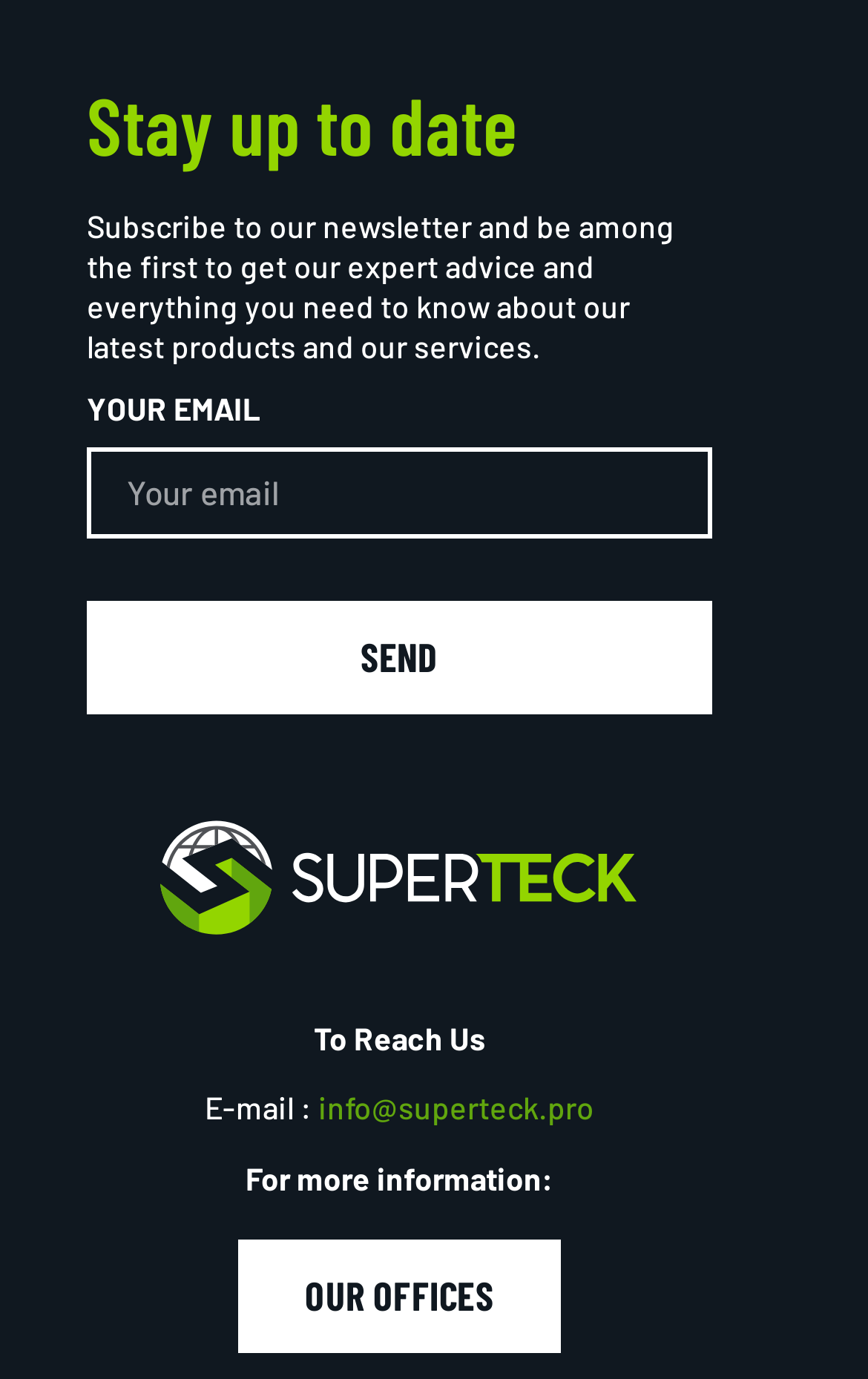Find the bounding box coordinates corresponding to the UI element with the description: "Our offices". The coordinates should be formatted as [left, top, right, bottom], with values as floats between 0 and 1.

[0.275, 0.898, 0.645, 0.981]